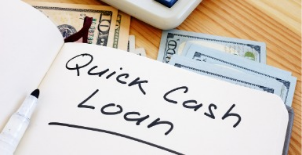What do the various denominations of cash represent? Based on the screenshot, please respond with a single word or phrase.

Financial resources or funds